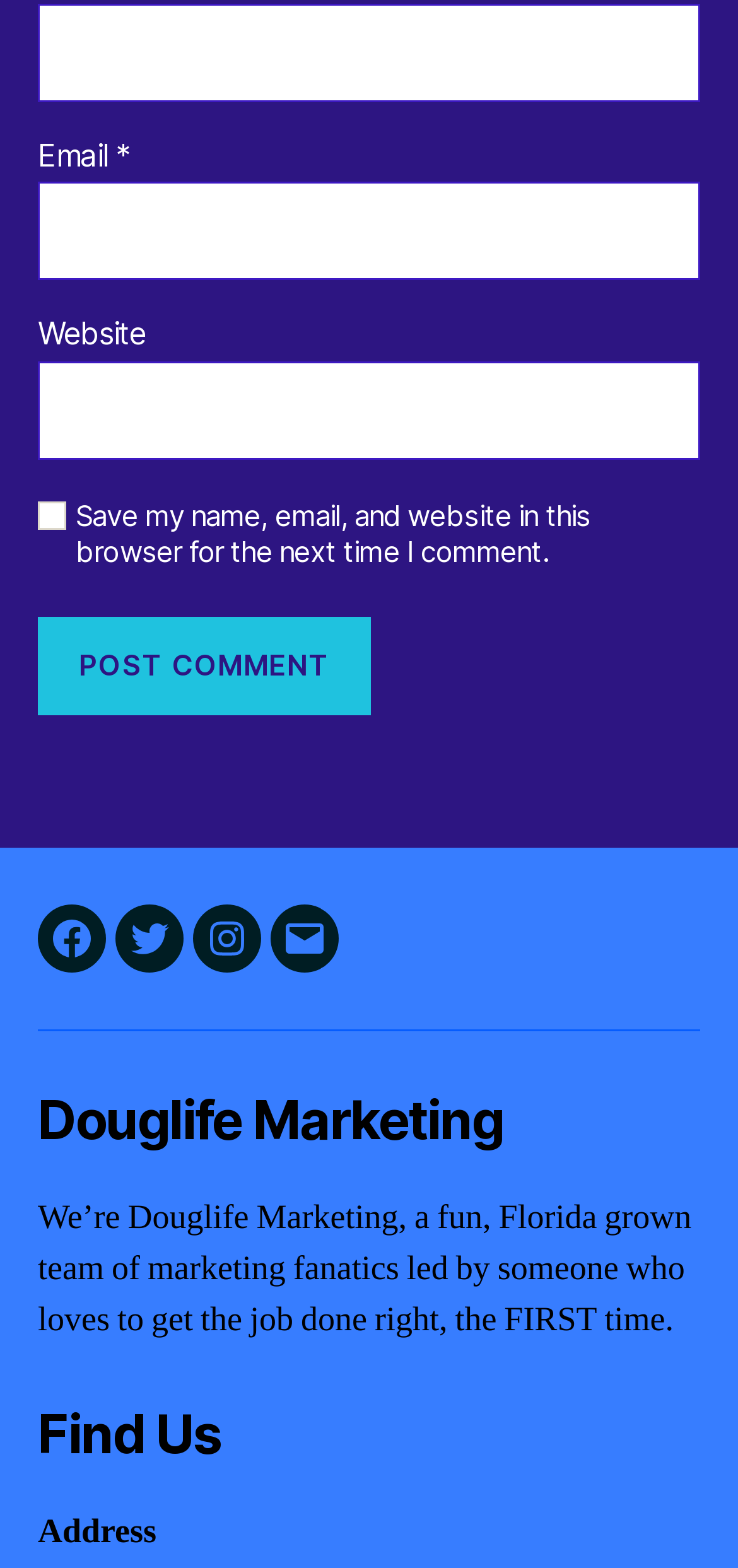Please determine the bounding box coordinates of the element's region to click in order to carry out the following instruction: "Enter your name". The coordinates should be four float numbers between 0 and 1, i.e., [left, top, right, bottom].

[0.051, 0.002, 0.949, 0.065]